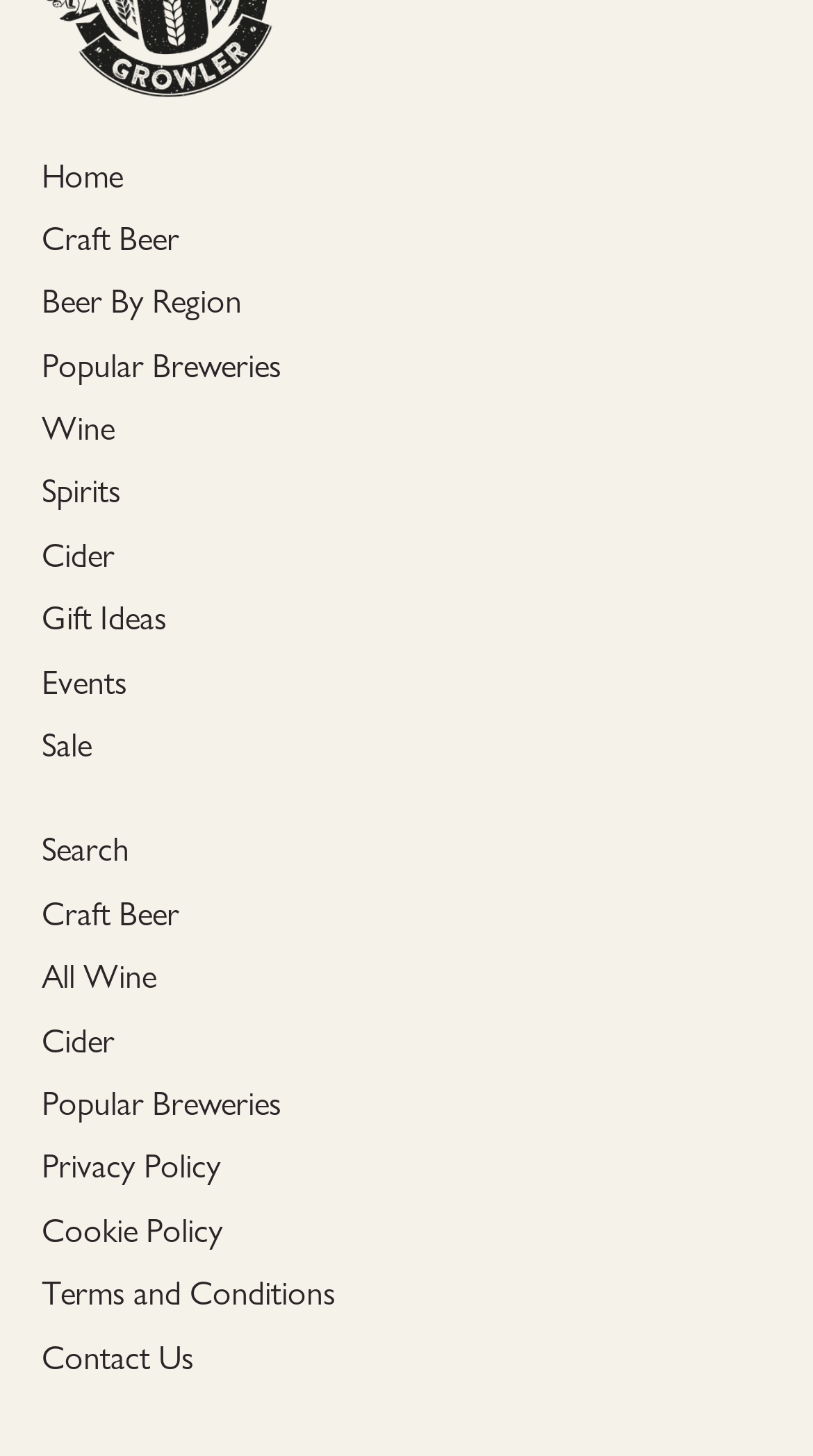What is the first link in the footer navigation? Based on the screenshot, please respond with a single word or phrase.

Home